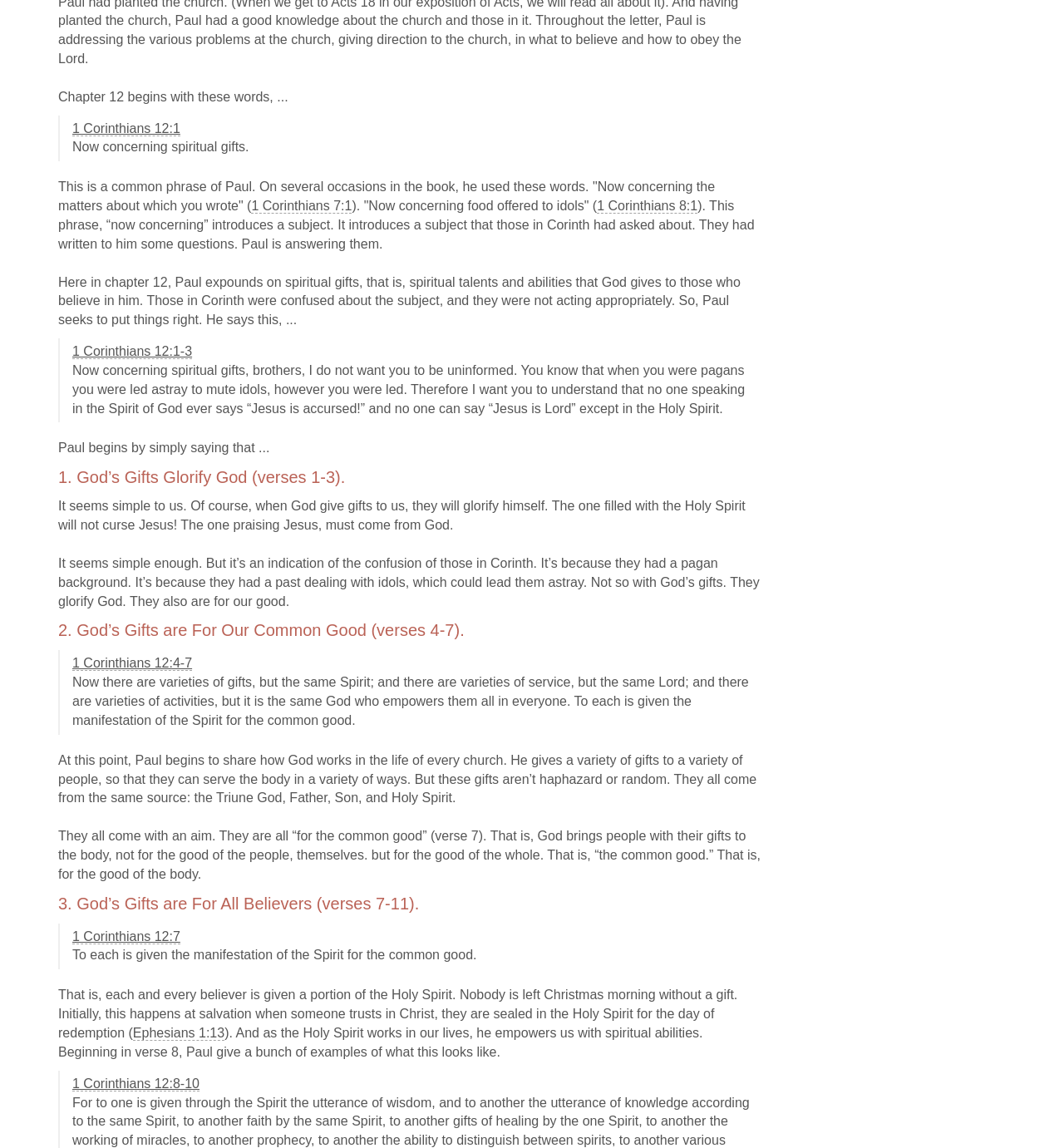Please locate the bounding box coordinates of the element that should be clicked to achieve the given instruction: "Follow the link to Ephesians 1:13".

[0.125, 0.894, 0.211, 0.907]